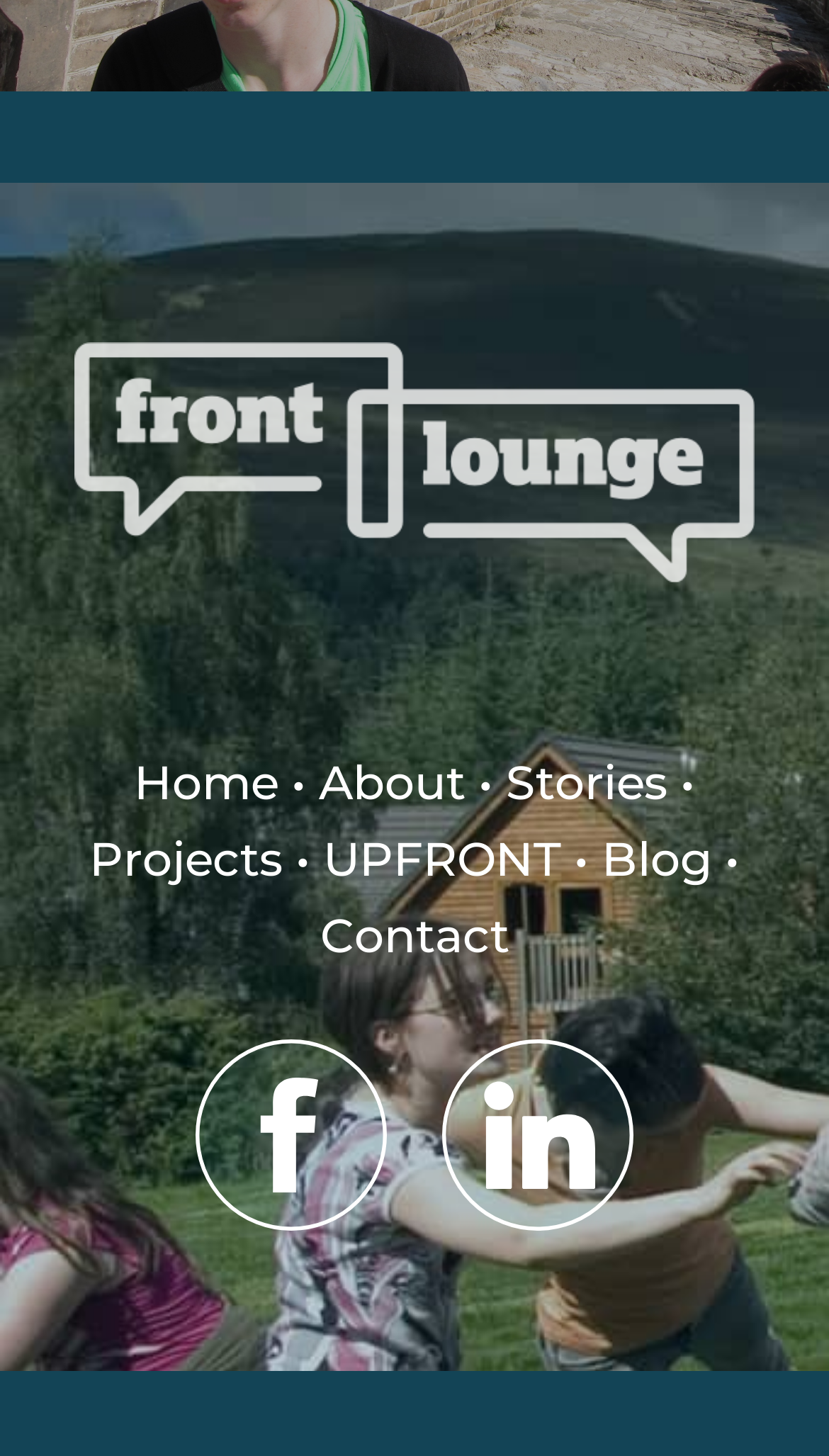What is the first link on the top navigation bar?
We need a detailed and exhaustive answer to the question. Please elaborate.

I looked at the top navigation bar and found that the first link is 'Home', which is located at the leftmost position.